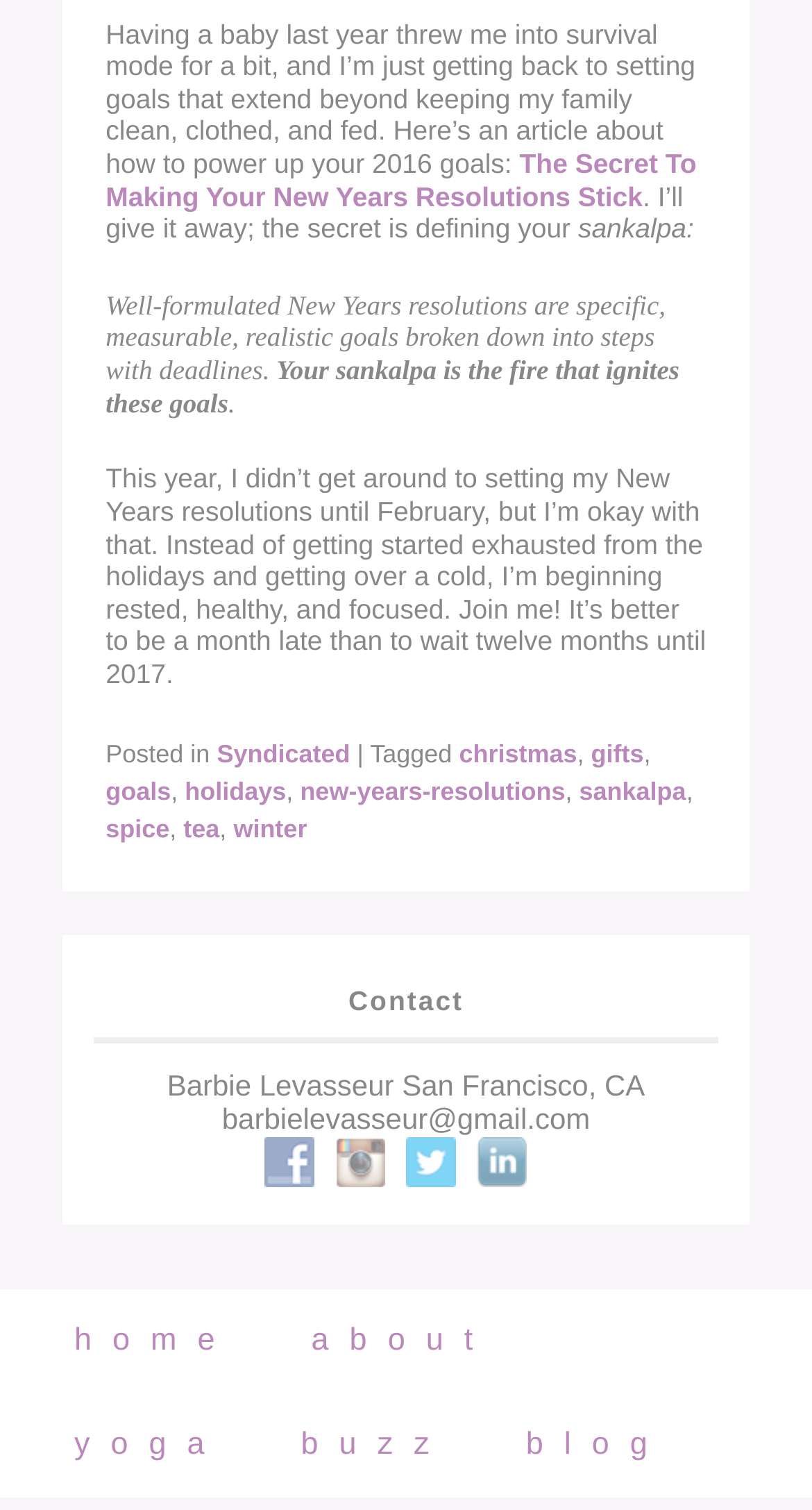Find the bounding box of the element with the following description: "sankalpa". The coordinates must be four float numbers between 0 and 1, formatted as [left, top, right, bottom].

[0.713, 0.514, 0.845, 0.533]